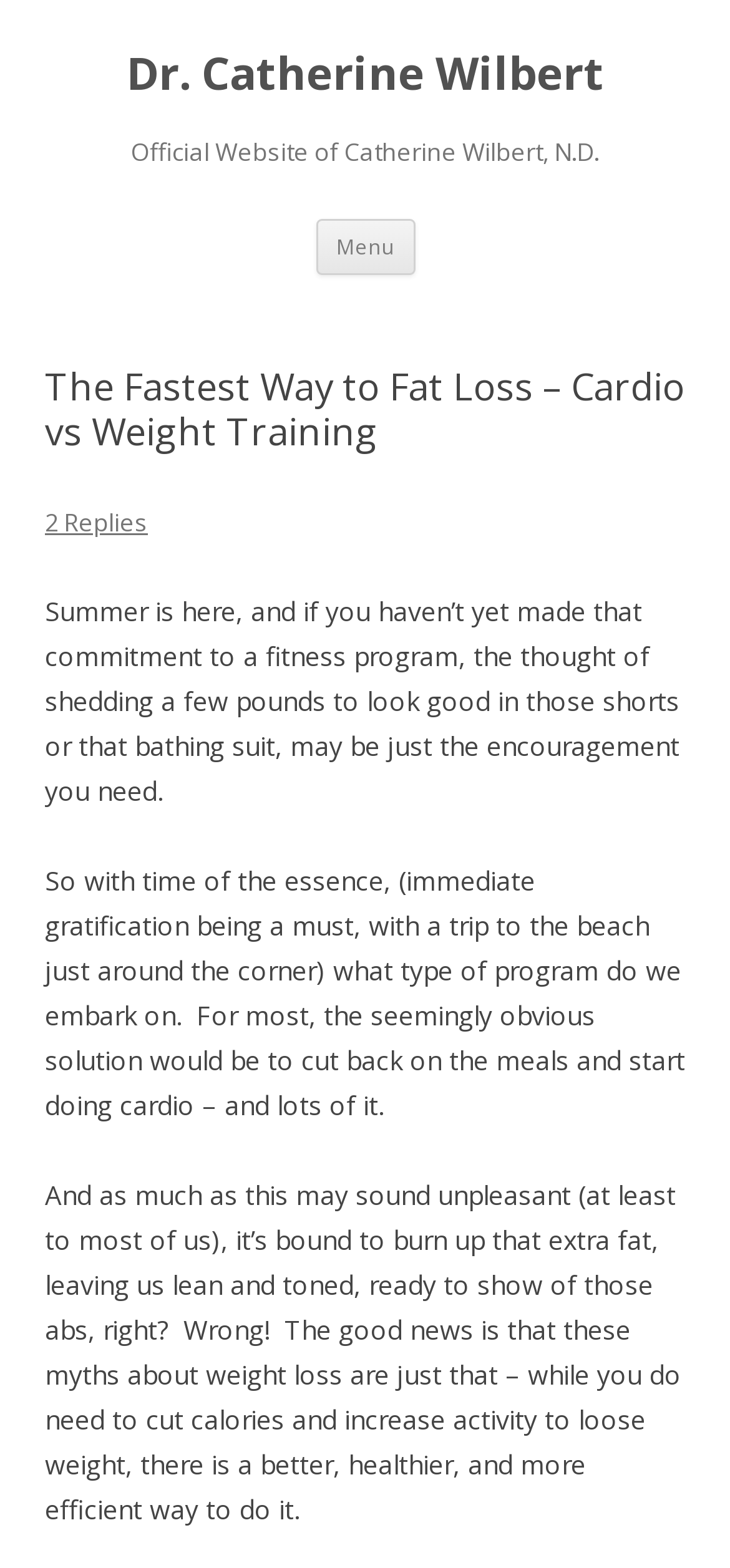From the element description: "2 Replies", extract the bounding box coordinates of the UI element. The coordinates should be expressed as four float numbers between 0 and 1, in the order [left, top, right, bottom].

[0.062, 0.322, 0.203, 0.343]